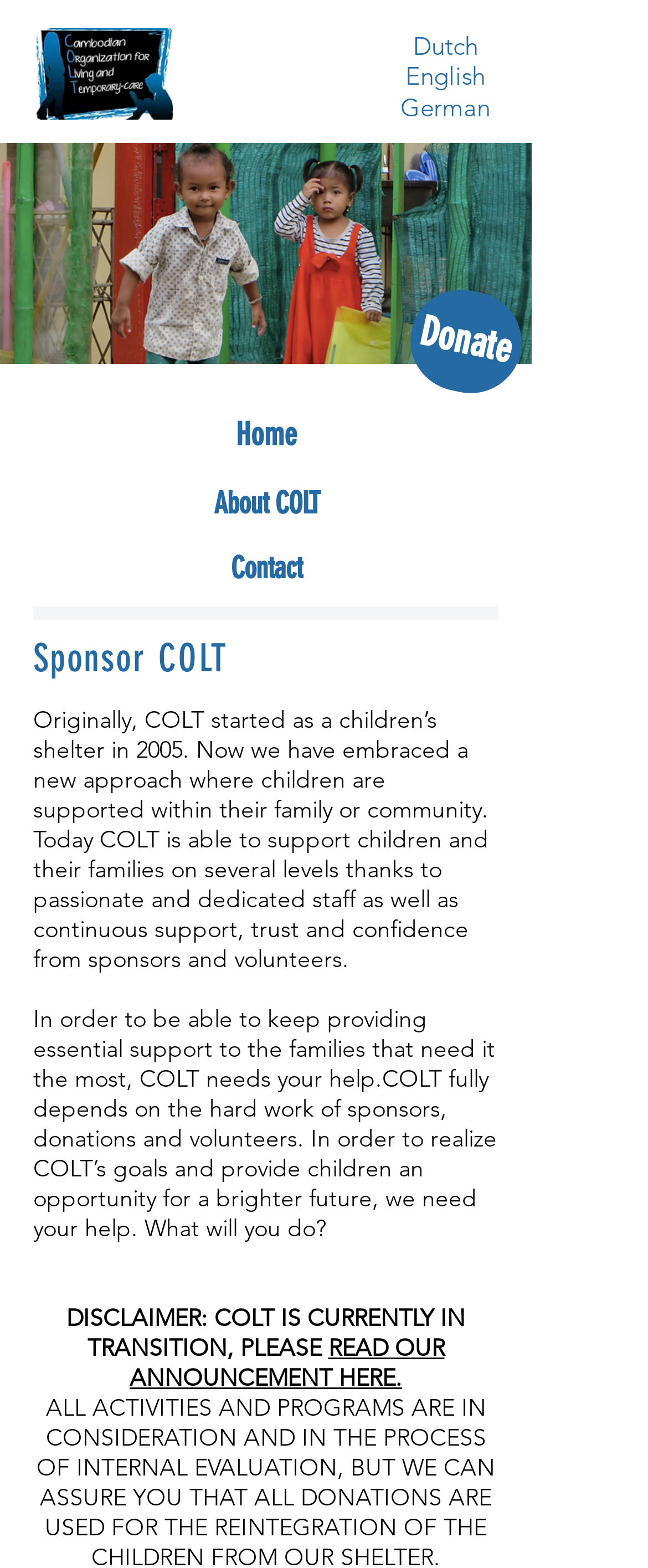Given the element description German, identify the bounding box coordinates for the UI element on the webpage screenshot. The format should be (top-left x, top-left y, bottom-right x, bottom-right y), with values between 0 and 1.

[0.533, 0.047, 0.841, 0.091]